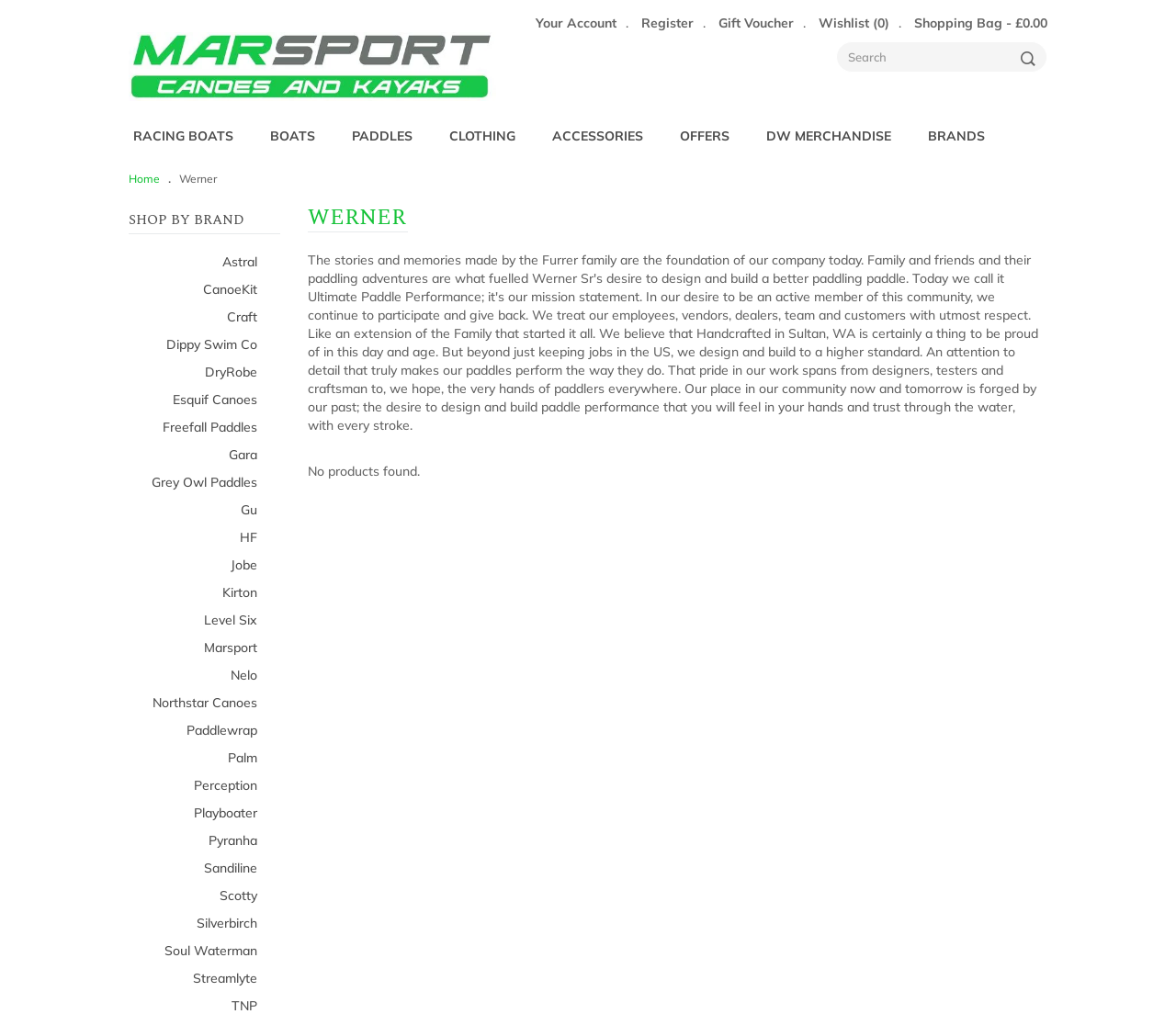What is the name of the company?
Please answer the question with as much detail and depth as you can.

I found the answer by looking at the top-left corner of the webpage, where I saw a link with the text 'Marsport Limited' and an image with the same name.